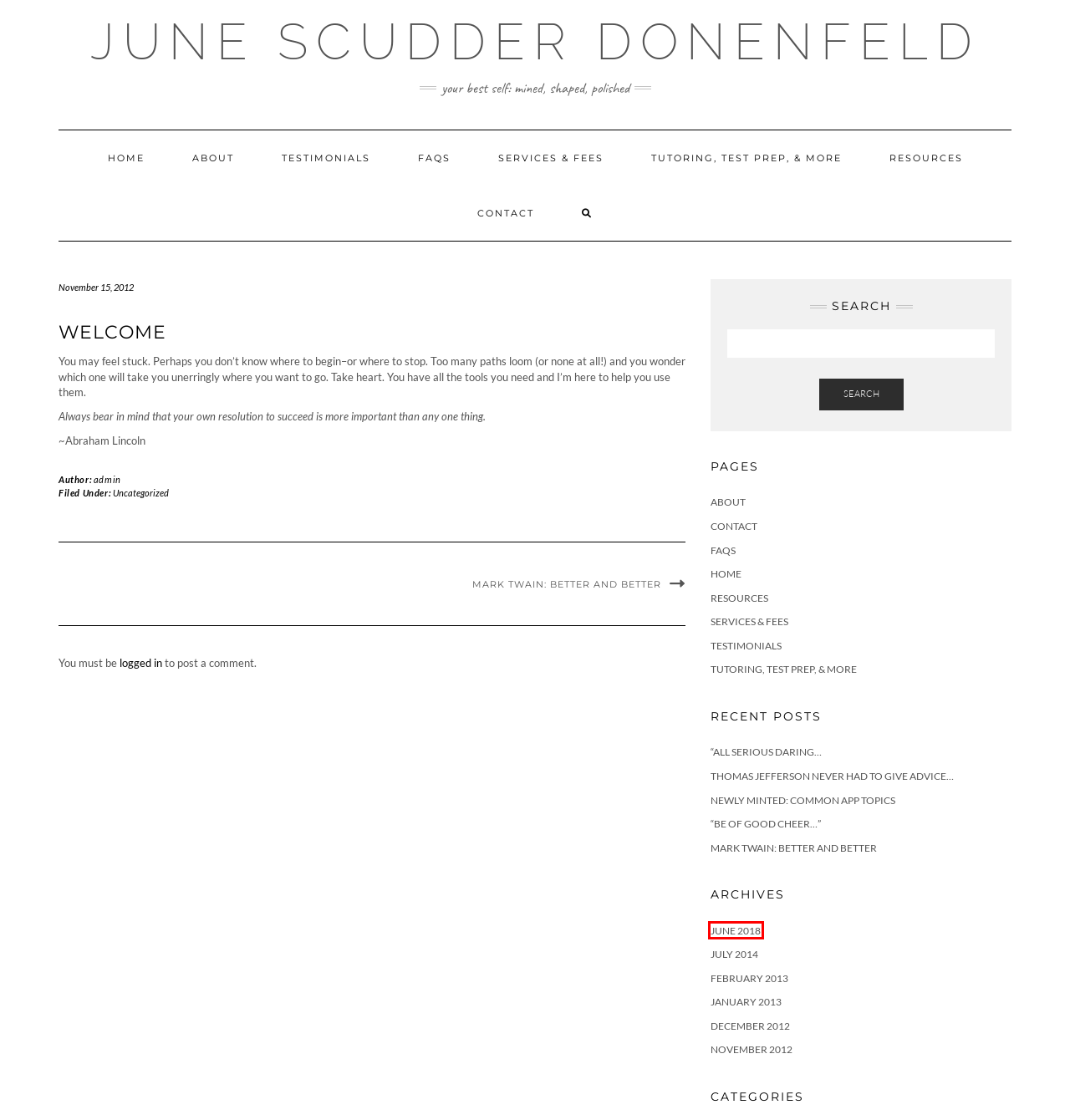Given a screenshot of a webpage with a red bounding box highlighting a UI element, determine which webpage description best matches the new webpage that appears after clicking the highlighted element. Here are the candidates:
A. Mark Twain: Better and Better – JUNE SCUDDER DONENFELD
B. ABOUT – JUNE SCUDDER DONENFELD
C. Newly Minted: Common App Topics  – JUNE SCUDDER DONENFELD
D. RESOURCES – JUNE SCUDDER DONENFELD
E. January 2013 – JUNE SCUDDER DONENFELD
F. June 2018 – JUNE SCUDDER DONENFELD
G. February 2013 – JUNE SCUDDER DONENFELD
H. Log In ‹ JUNE SCUDDER DONENFELD — WordPress

F